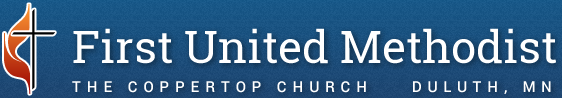What is the symbol integrated into the church's branding?
Using the information from the image, give a concise answer in one word or a short phrase.

A cross